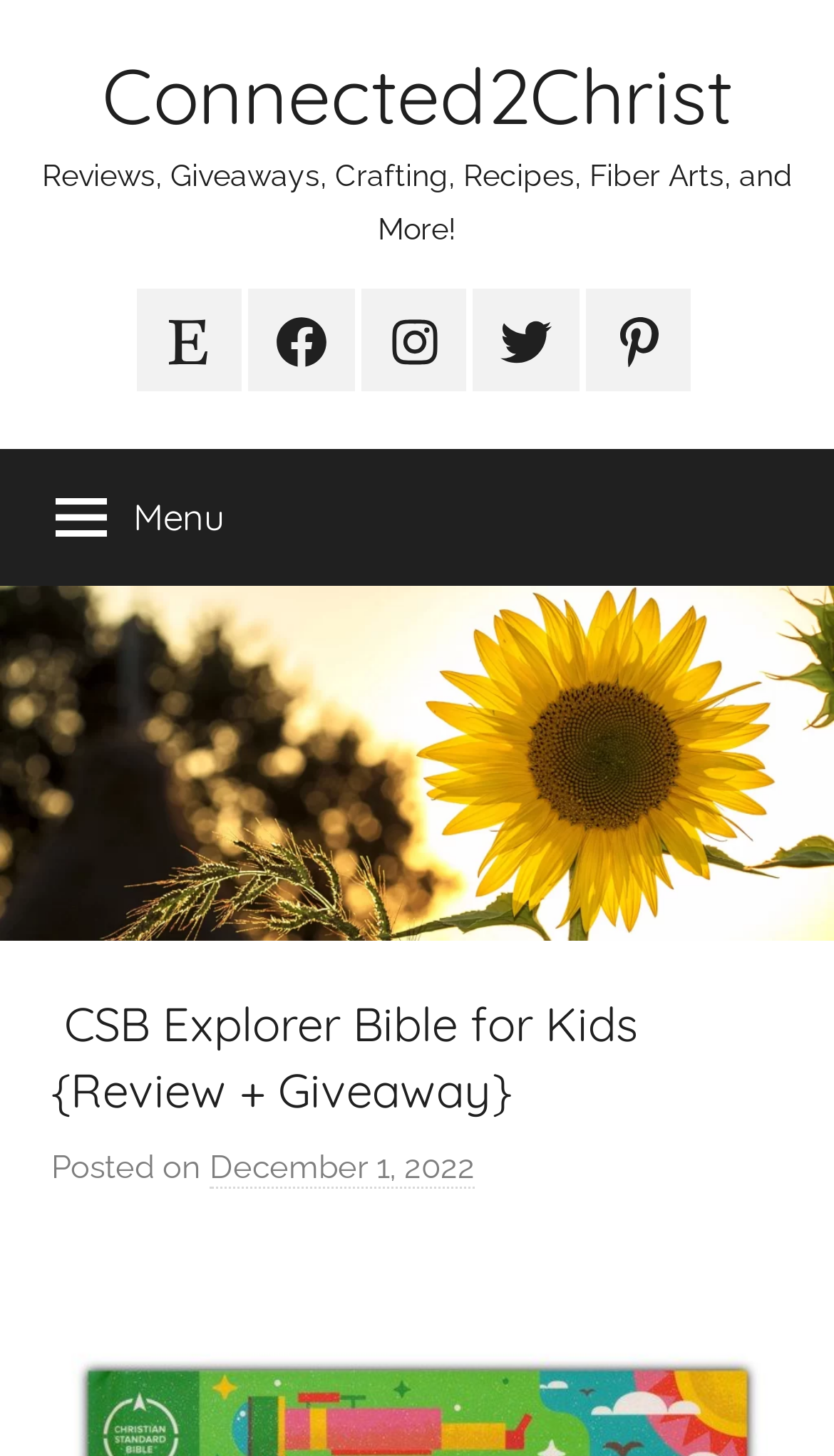What type of content is reviewed on this webpage?
Give a thorough and detailed response to the question.

I found the type of content reviewed on this webpage by looking at the main heading 'CSB Explorer Bible for Kids {Review + Giveaway}' which suggests that the webpage is reviewing a Bible for kids.